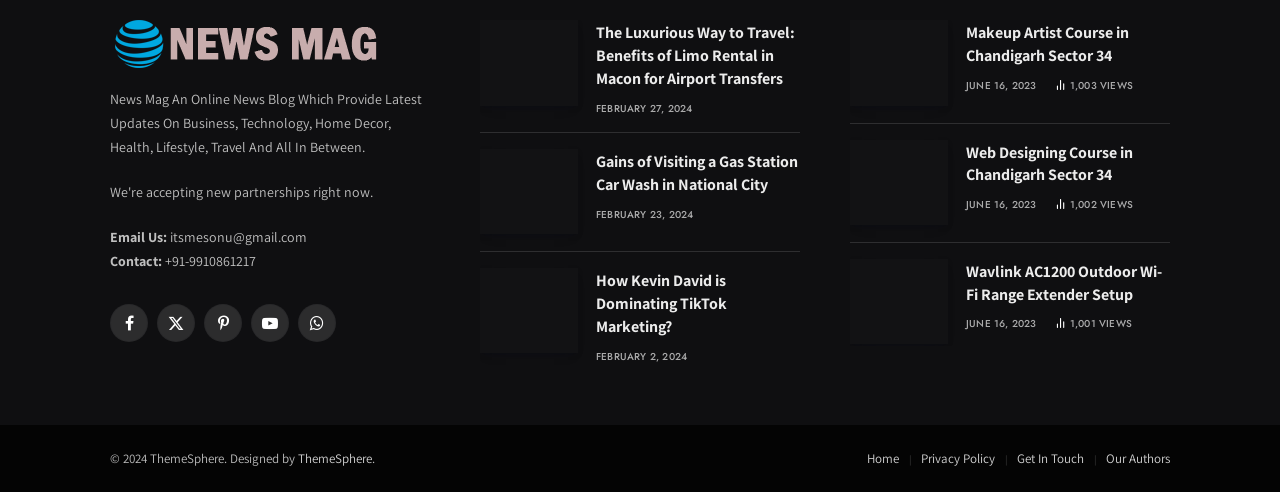Give a concise answer using only one word or phrase for this question:
What is the name of the blog?

News Mag